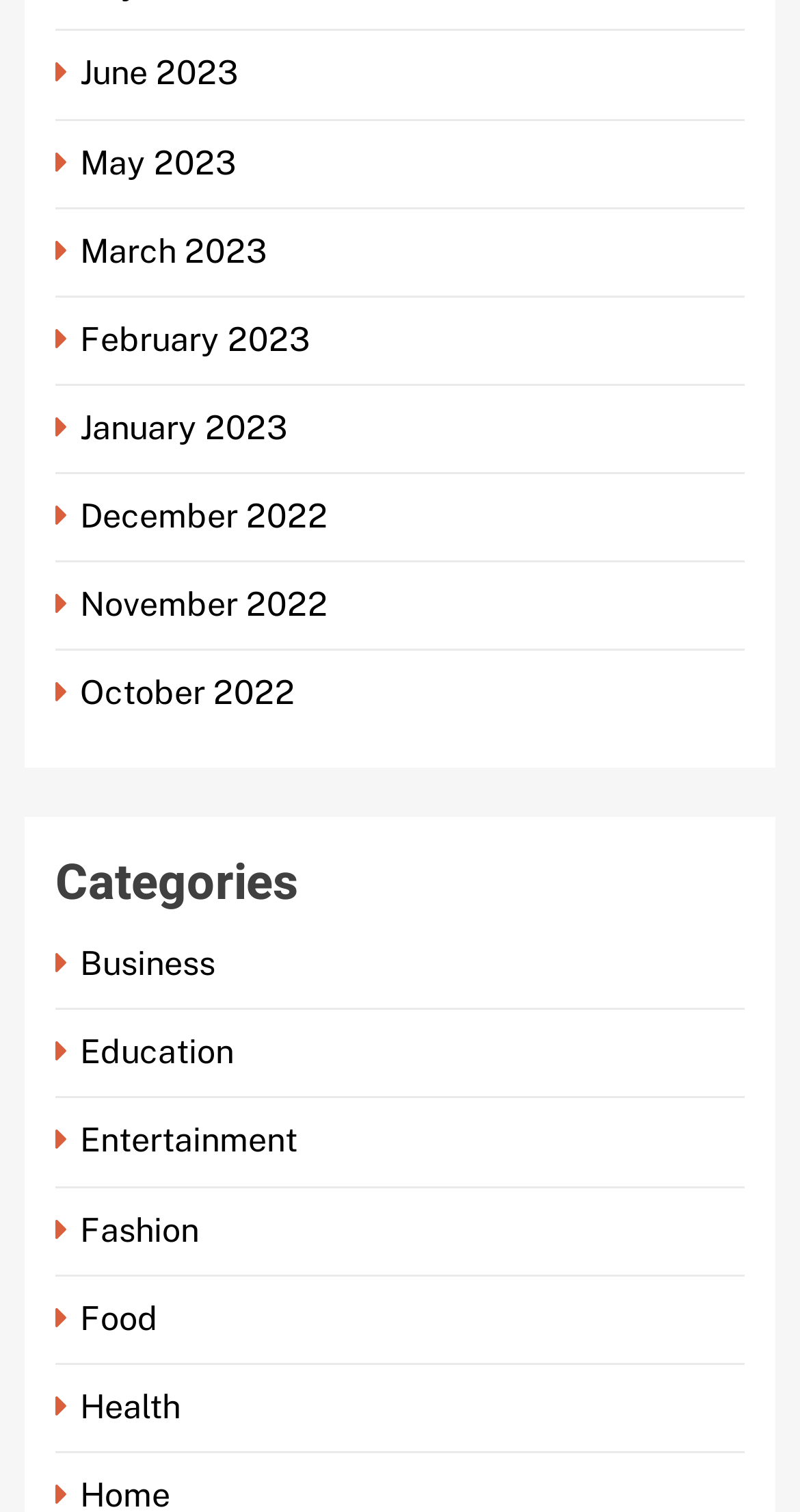How many categories are listed?
Answer the question in a detailed and comprehensive manner.

I counted the number of links under the 'Categories' heading and found 8 links with category names from Business to Health.